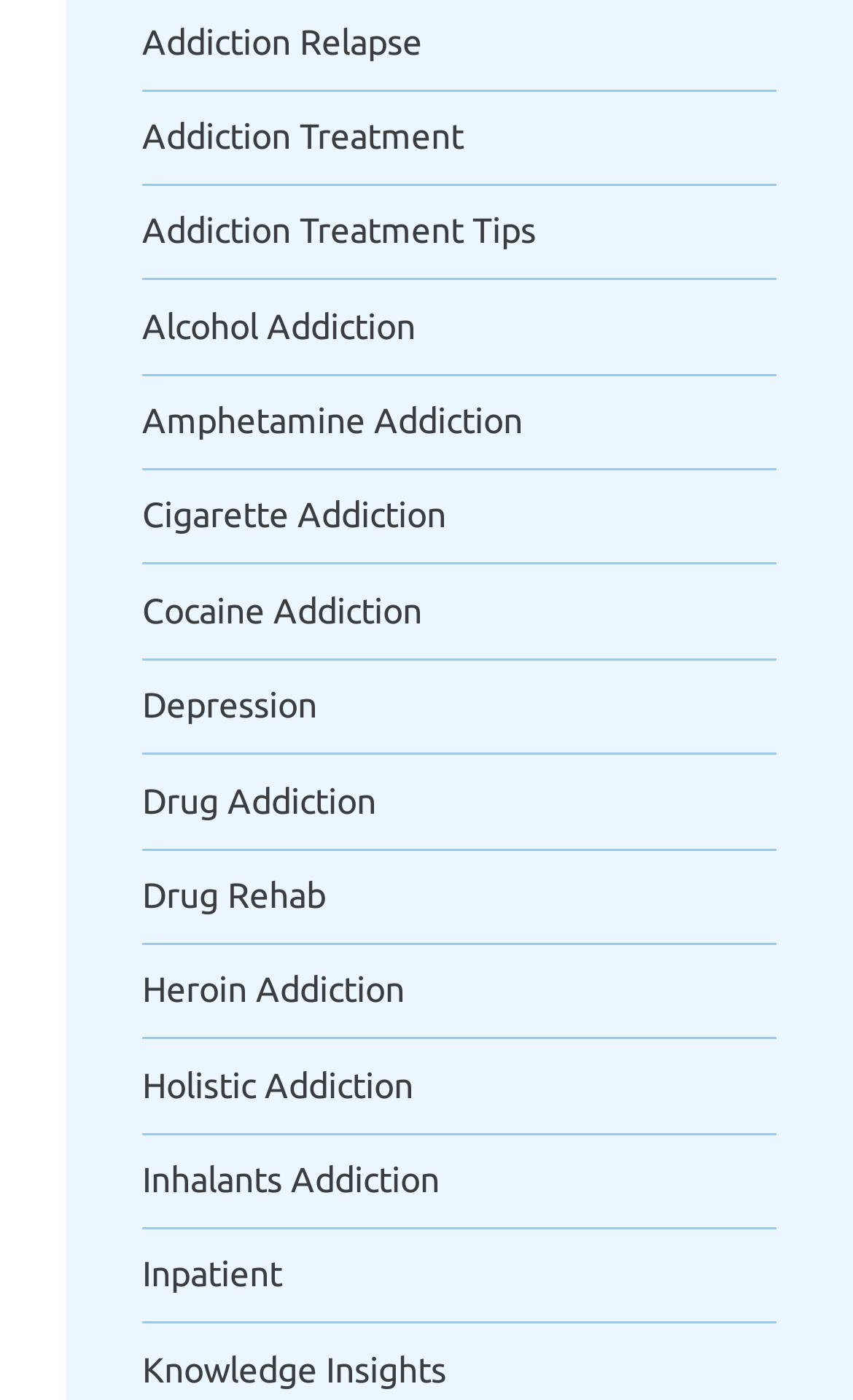Kindly provide the bounding box coordinates of the section you need to click on to fulfill the given instruction: "Get tips on addiction treatment".

[0.167, 0.149, 0.911, 0.183]